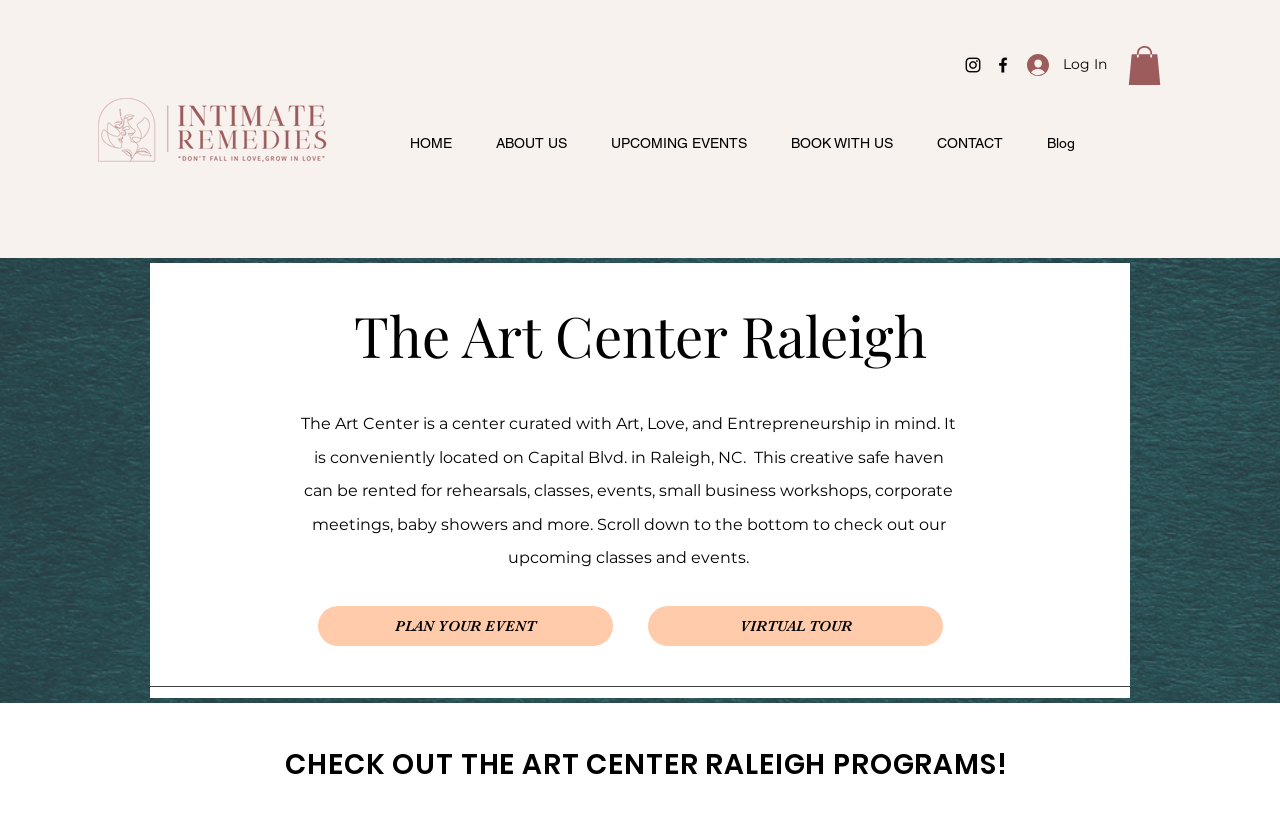Please specify the bounding box coordinates of the clickable region to carry out the following instruction: "Take a virtual tour". The coordinates should be four float numbers between 0 and 1, in the format [left, top, right, bottom].

[0.506, 0.738, 0.737, 0.786]